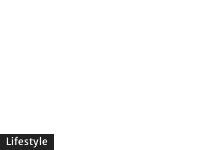Refer to the image and provide an in-depth answer to the question:
What is the design style of the element?

The design style of the element is minimalist, which emphasizes clarity and directness, making it easy to understand the purpose of the section and what readers can expect to find.